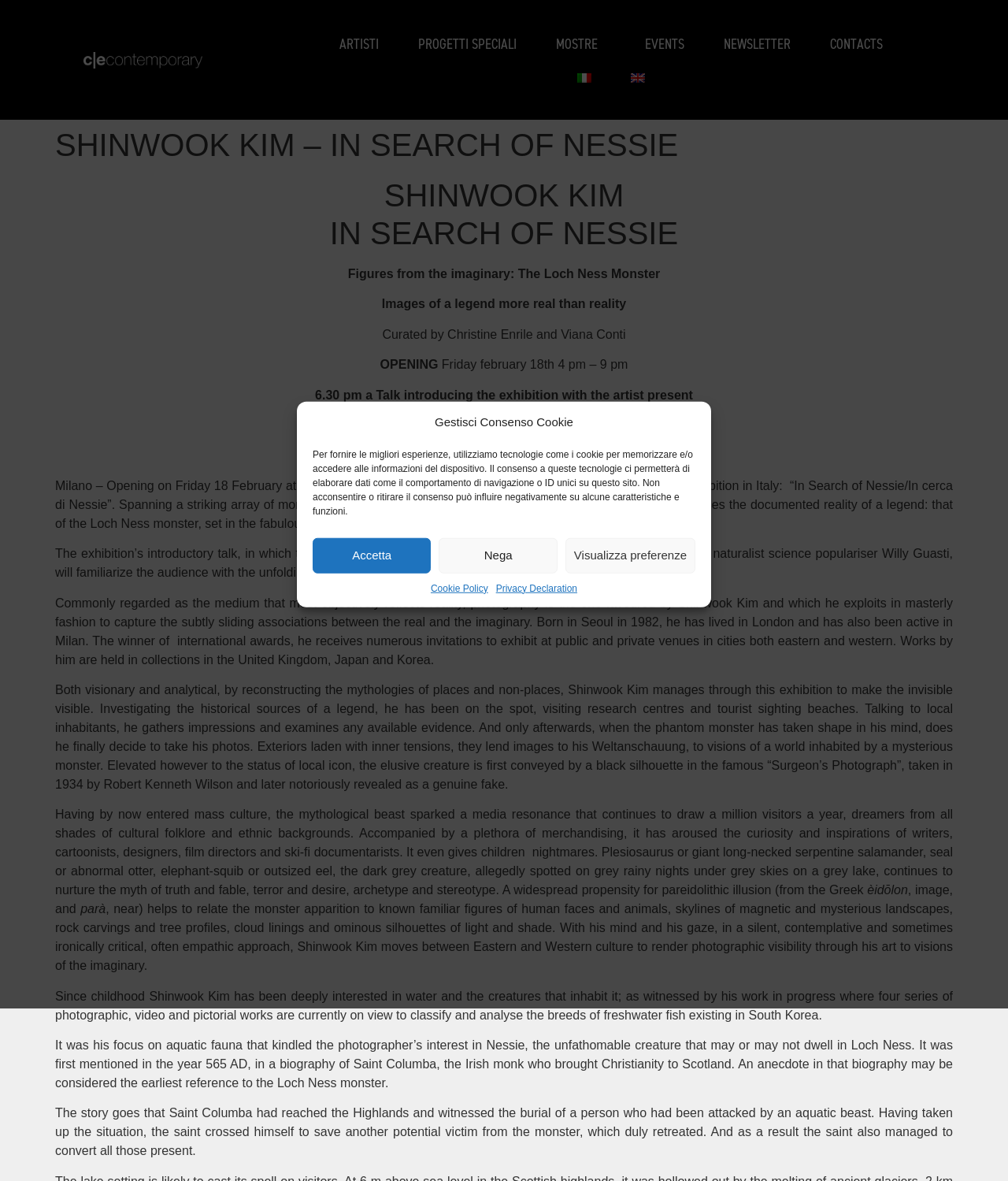Please provide the bounding box coordinates for the element that needs to be clicked to perform the instruction: "Read the NEWSLETTER". The coordinates must consist of four float numbers between 0 and 1, formatted as [left, top, right, bottom].

[0.698, 0.023, 0.804, 0.053]